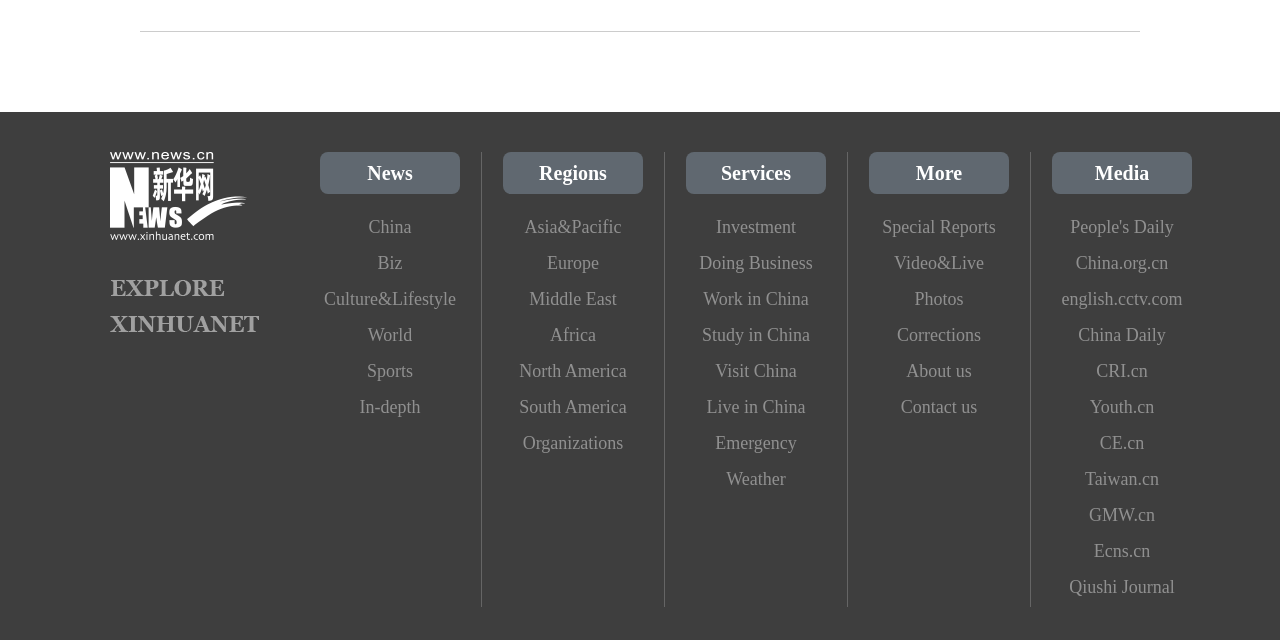Please determine the bounding box coordinates of the section I need to click to accomplish this instruction: "Browse Asia and Pacific regions".

[0.393, 0.327, 0.502, 0.383]